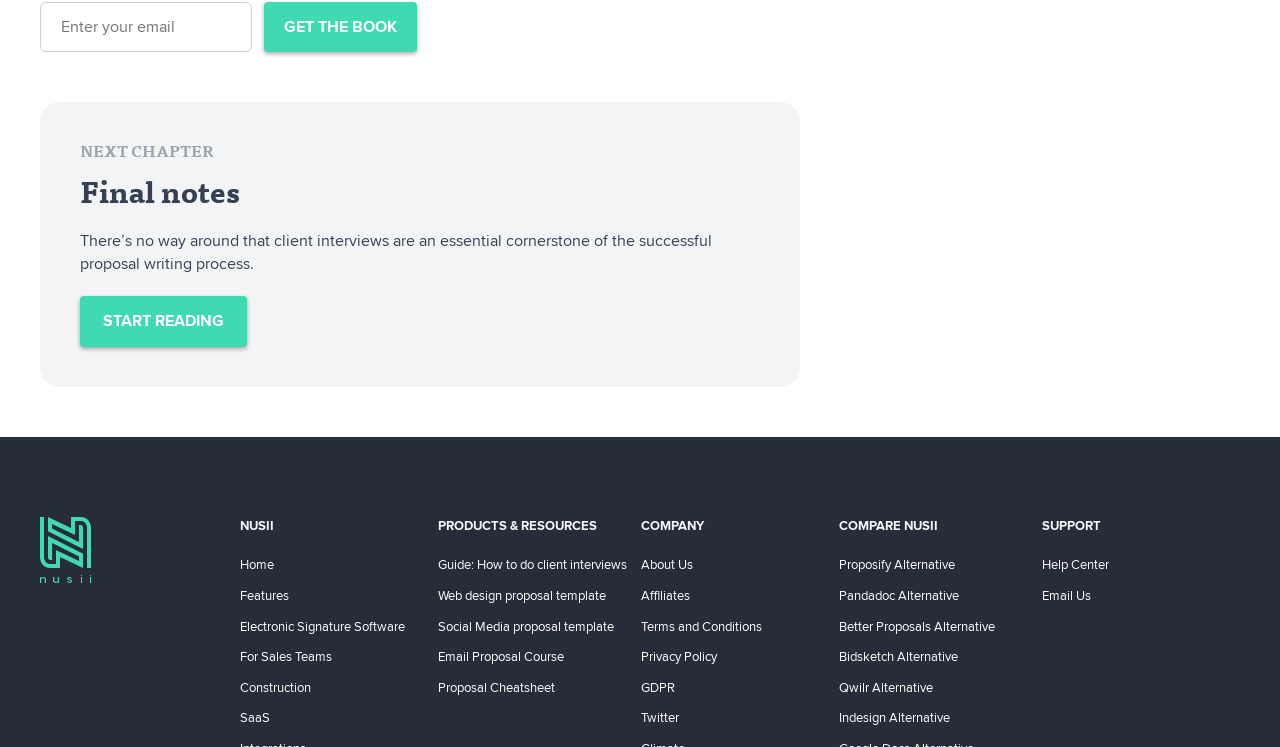Specify the bounding box coordinates for the region that must be clicked to perform the given instruction: "Learn about electronic signature software".

[0.188, 0.825, 0.316, 0.849]